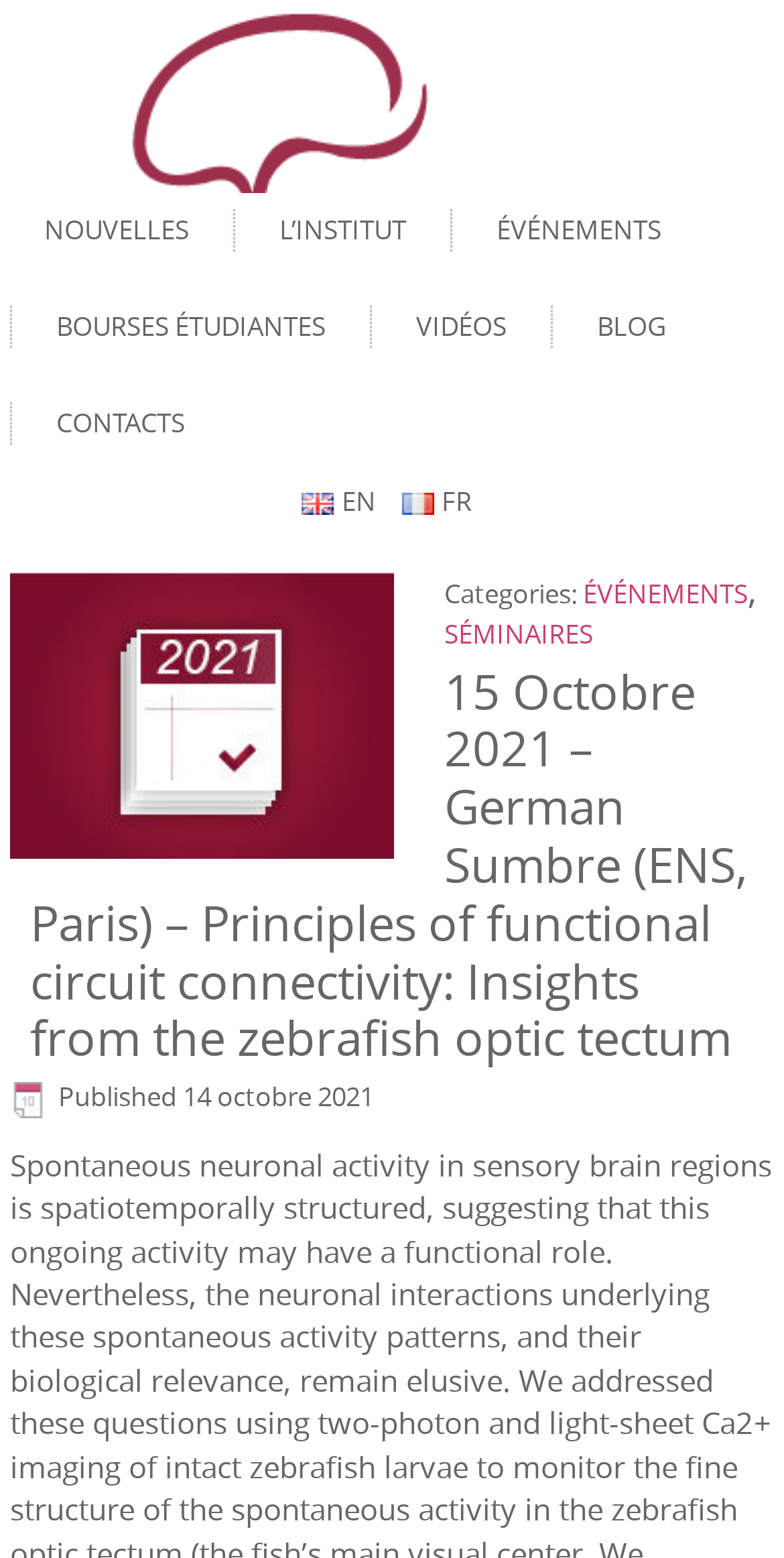What is the category of the event?
Using the image, provide a concise answer in one word or a short phrase.

ÉVÉNEMENTS, SÉMINAIRES